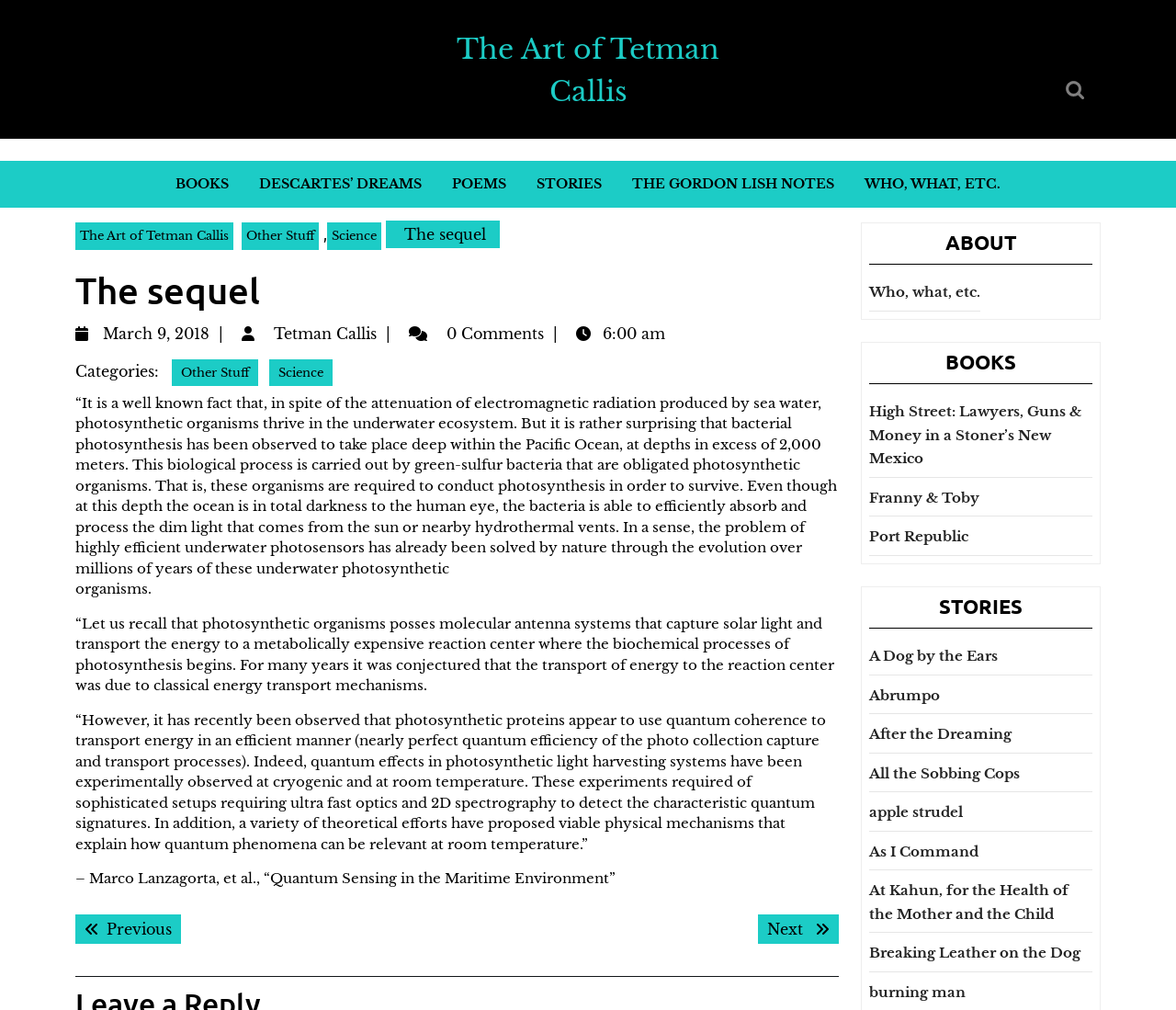Locate the bounding box coordinates of the item that should be clicked to fulfill the instruction: "Search for something".

[0.889, 0.068, 0.936, 0.109]